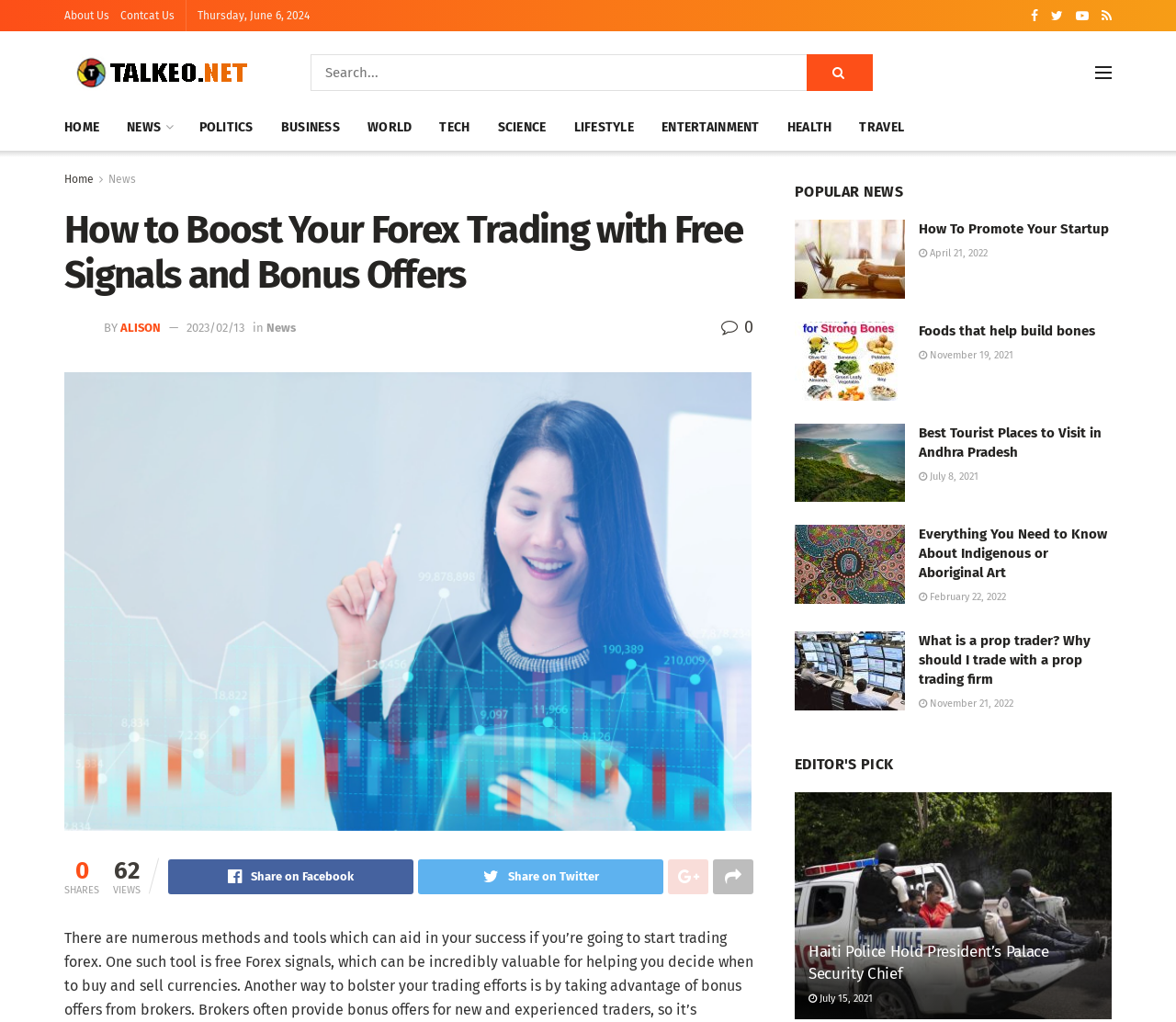Provide a thorough description of the webpage you see.

This webpage is about forex trading and features an article titled "How to Boost Your Forex Trading with Free Signals and Bonus Offers". The article is written by Alison and was published on February 13, 2023. 

At the top of the page, there is a navigation menu with links to "About Us", "Contact Us", and "Home". There is also a search bar and a button to search. 

Below the navigation menu, there is a section with links to various categories such as "News", "Politics", "Business", and more. 

The main article is divided into sections, with the title and a brief introduction at the top. The article discusses the benefits of using free forex signals and bonus offers to improve forex trading. 

On the right side of the article, there are social media sharing buttons and a section displaying the number of shares and views. 

Below the main article, there is a section titled "POPULAR NEWS" featuring four news articles with images and brief summaries. Each article has a heading, a link to read more, and a date of publication. The articles cover various topics such as promoting startups, foods that help build bones, tourist places to visit in Andhra Pradesh, and indigenous art. 

Further down the page, there is another section titled "EDITOR'S PICK" featuring a news article about Haiti police holding the president's palace security chief. The article has a heading, a link to read more, and a date of publication.